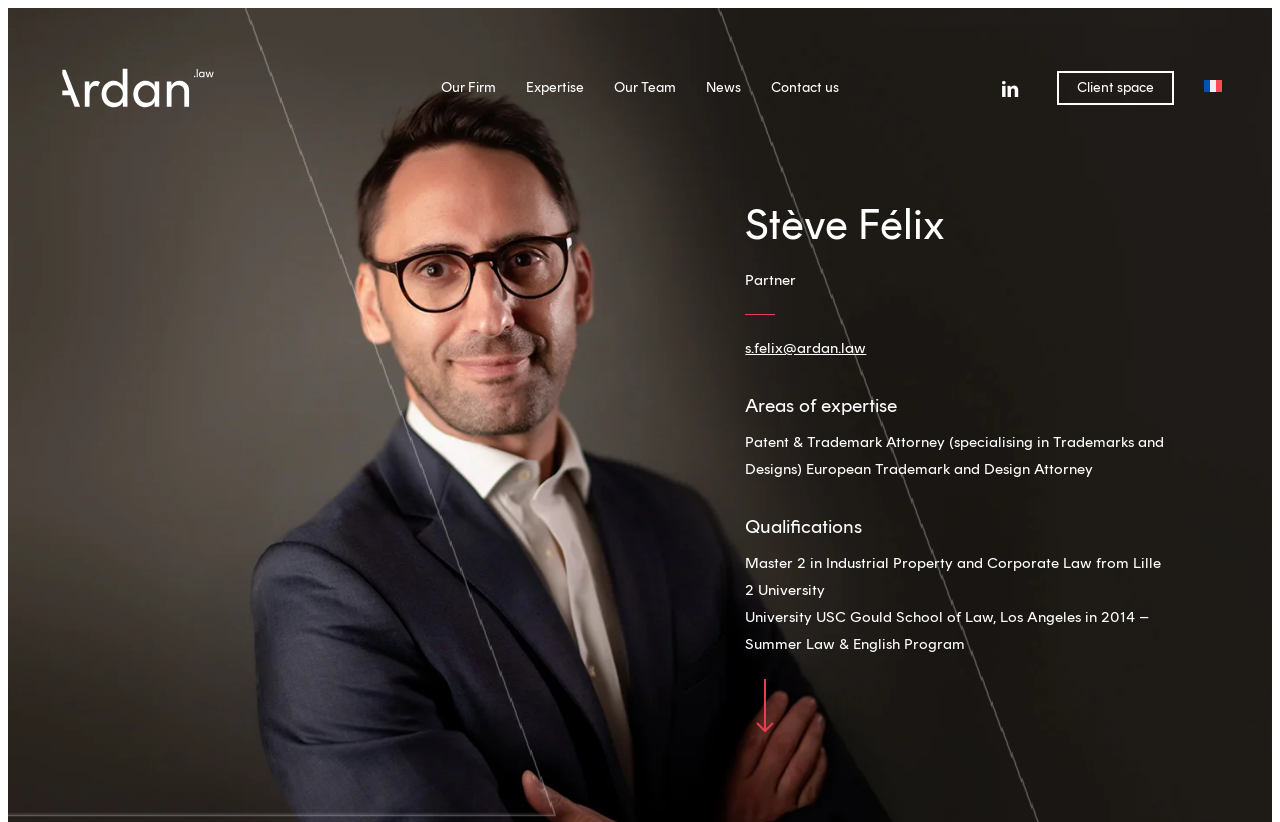What is the name of the person on this webpage?
From the details in the image, provide a complete and detailed answer to the question.

I found the name 'Stève Félix' in the StaticText element with bounding box coordinates [0.582, 0.242, 0.739, 0.304].